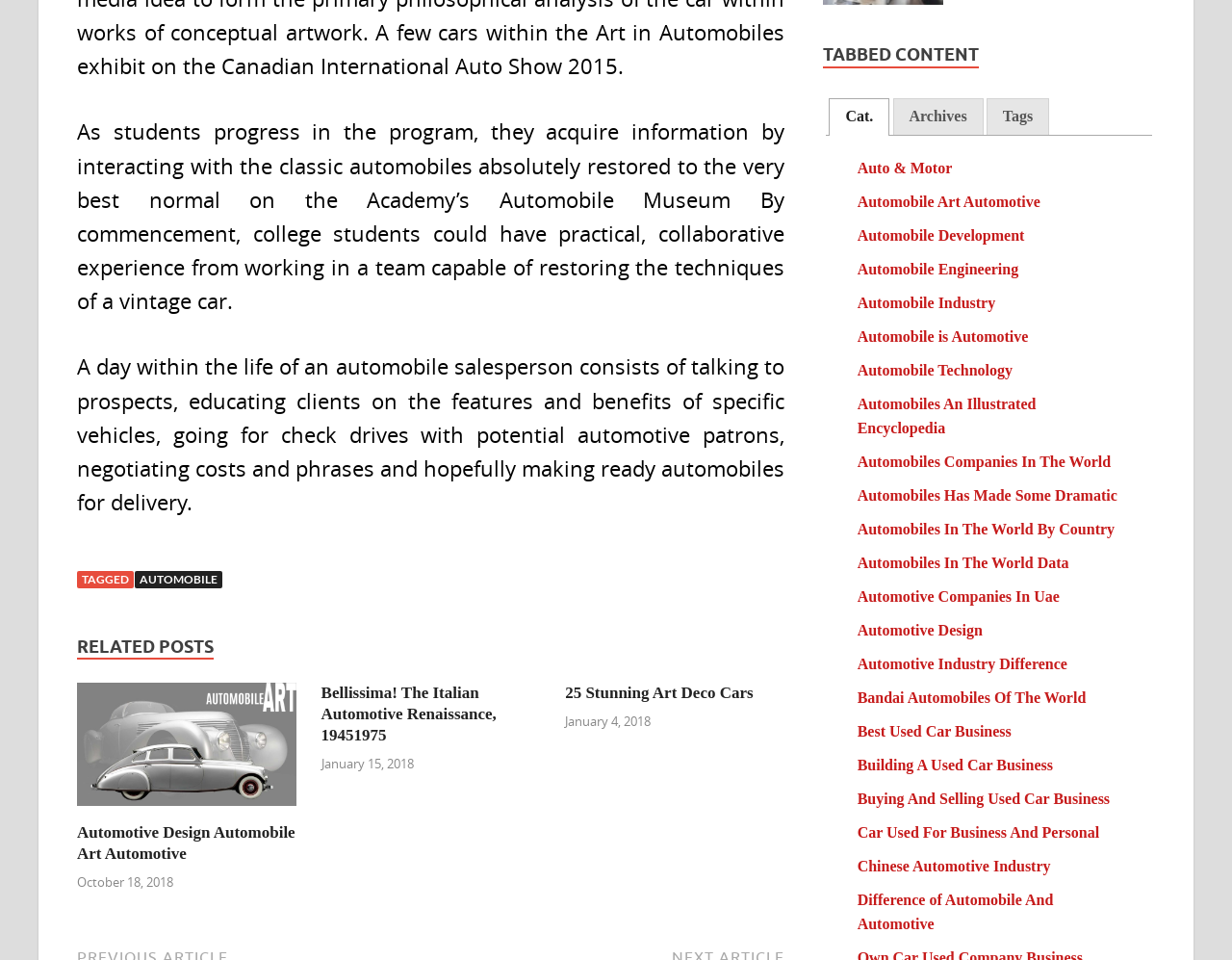What is the date of the first related post?
Answer the question with a thorough and detailed explanation.

The first related post is 'Automotive Design Automobile Art Automotive', and its timestamp is October 18, 2018, as indicated by the text 'October 18, 2018' below the post's heading.